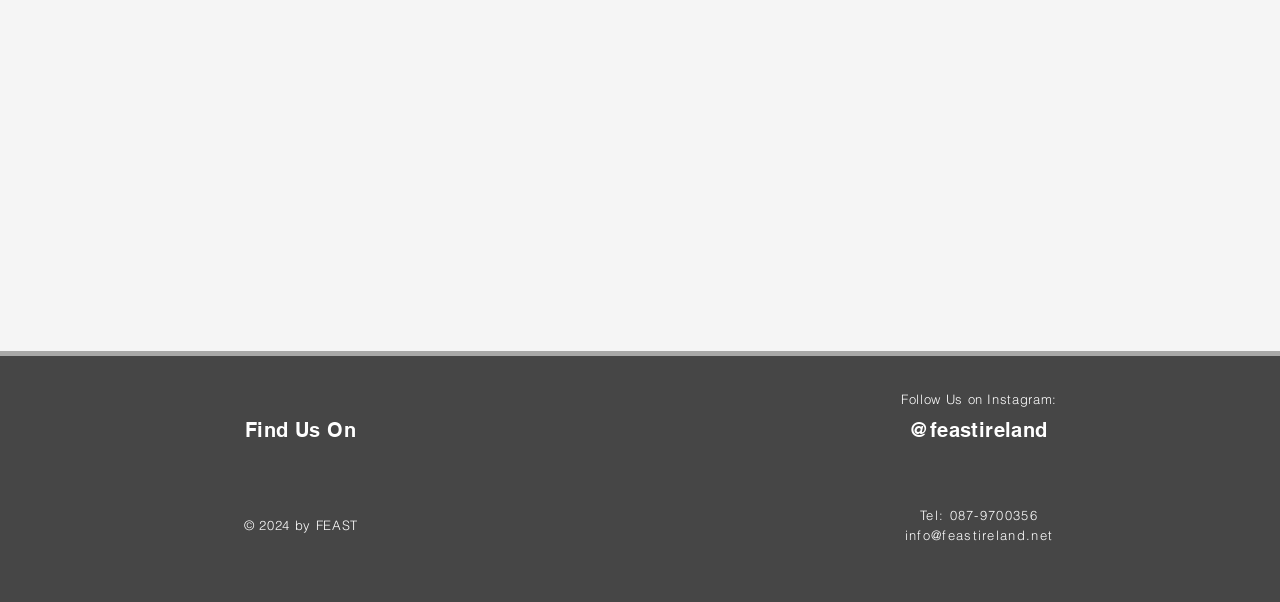What is the phone number listed?
Refer to the image and give a detailed response to the question.

I found a static text element with the text 'Tel: 087-9700356', which is likely a phone number.